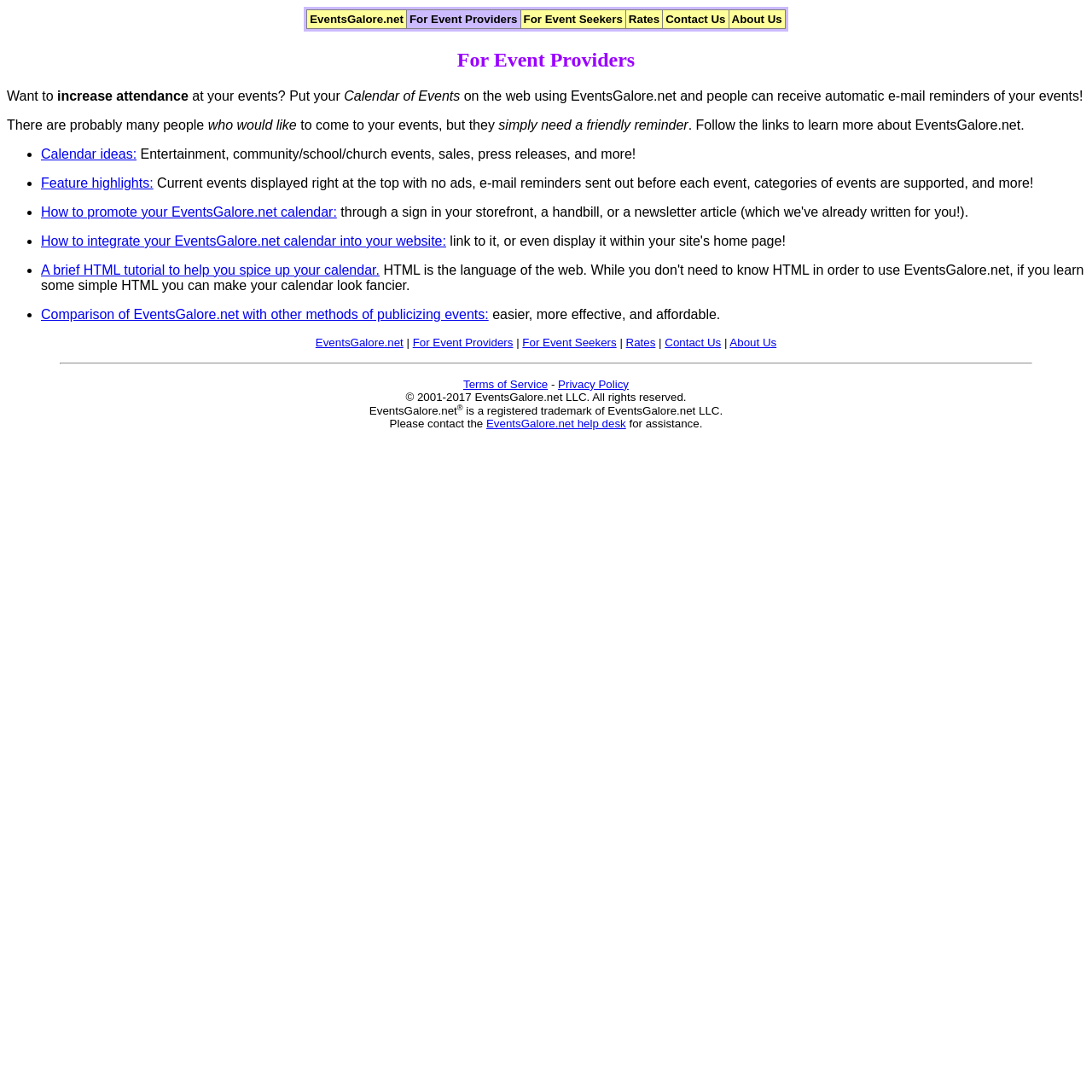How can event providers promote their EventsGalore.net calendar?
Look at the screenshot and give a one-word or phrase answer.

Through links and HTML tutorial